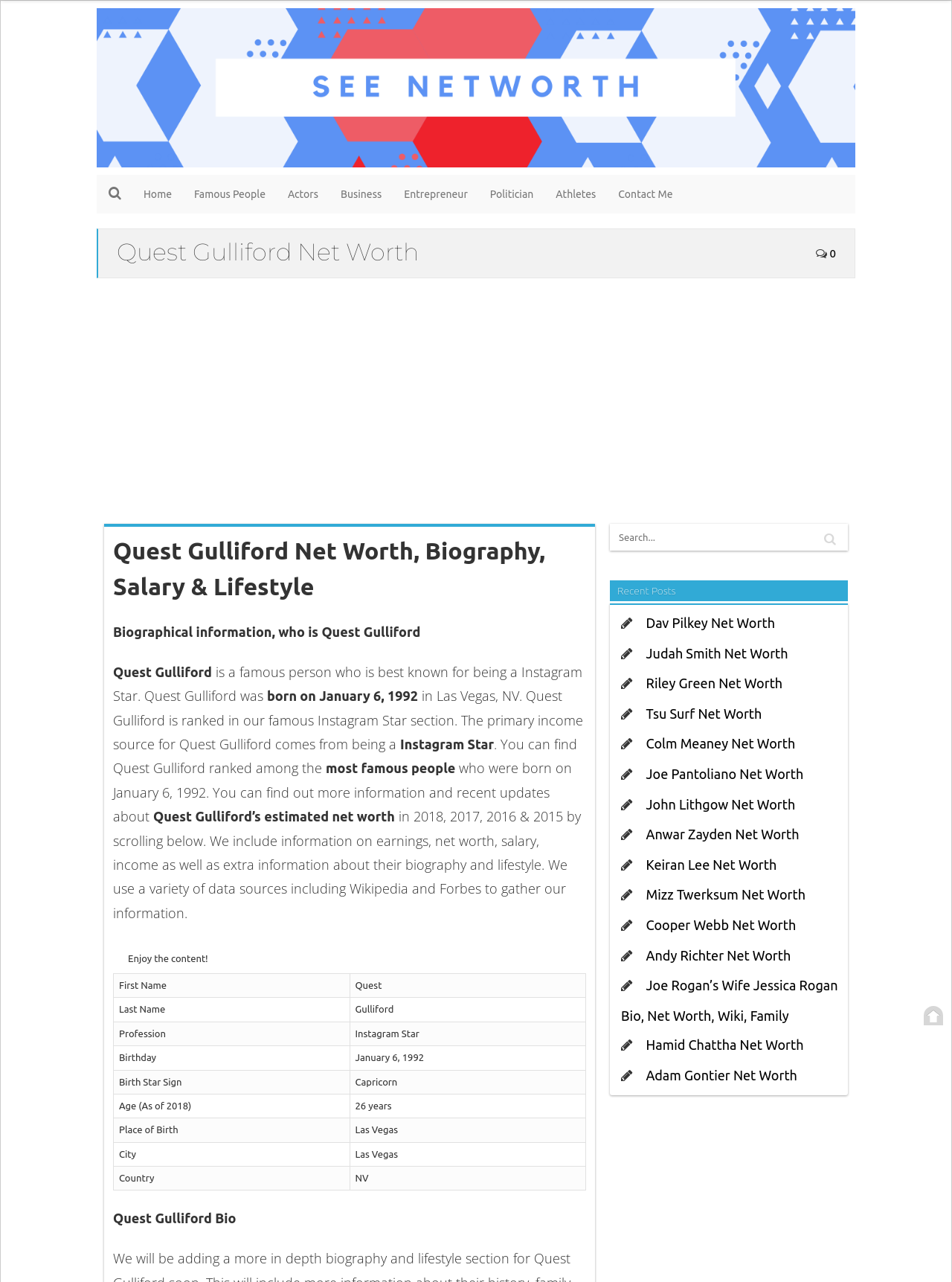What is Quest Gulliford's birth star sign?
Please provide a comprehensive answer to the question based on the webpage screenshot.

This answer can be found in the table section of the webpage, where Quest Gulliford's biographical information is listed. The 'Birth Star Sign' row specifies that Quest Gulliford's birth star sign is Capricorn.